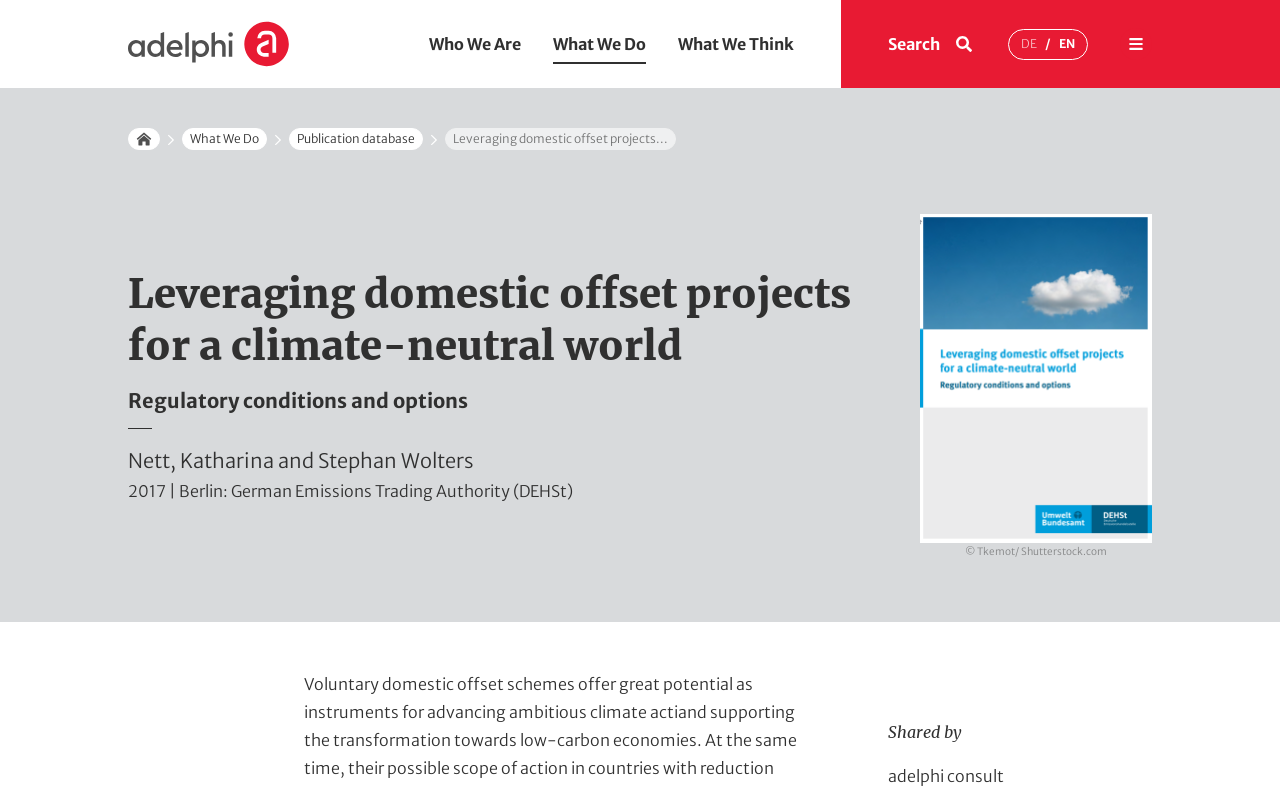Please locate the bounding box coordinates of the element that needs to be clicked to achieve the following instruction: "switch to English". The coordinates should be four float numbers between 0 and 1, i.e., [left, top, right, bottom].

[0.827, 0.046, 0.84, 0.065]